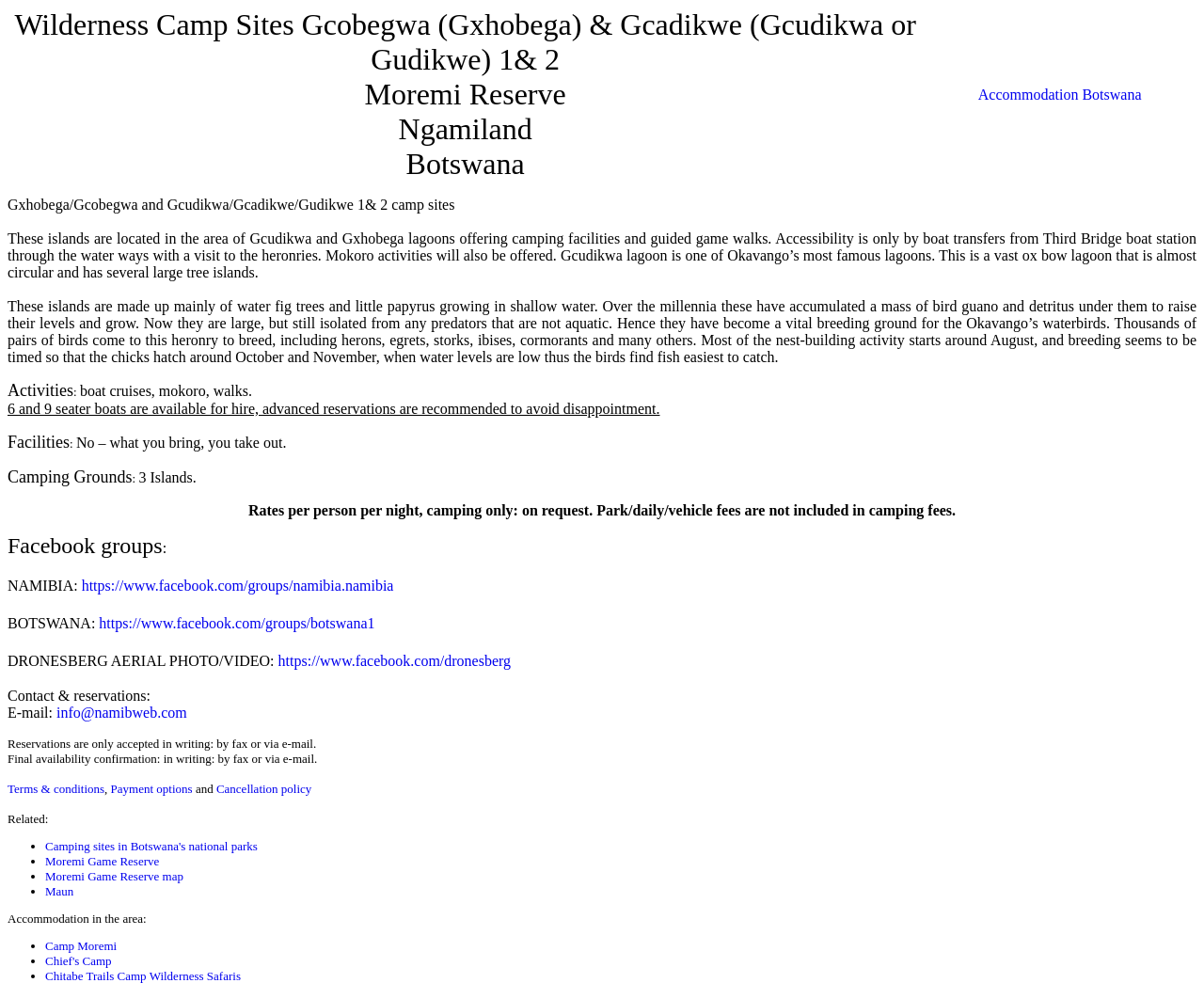What is the email address for reservations?
Could you please answer the question thoroughly and with as much detail as possible?

I found the answer by looking at the 'Contact & reservations' section on the webpage, where it provides the email address 'info@namibweb.com' for reservations.